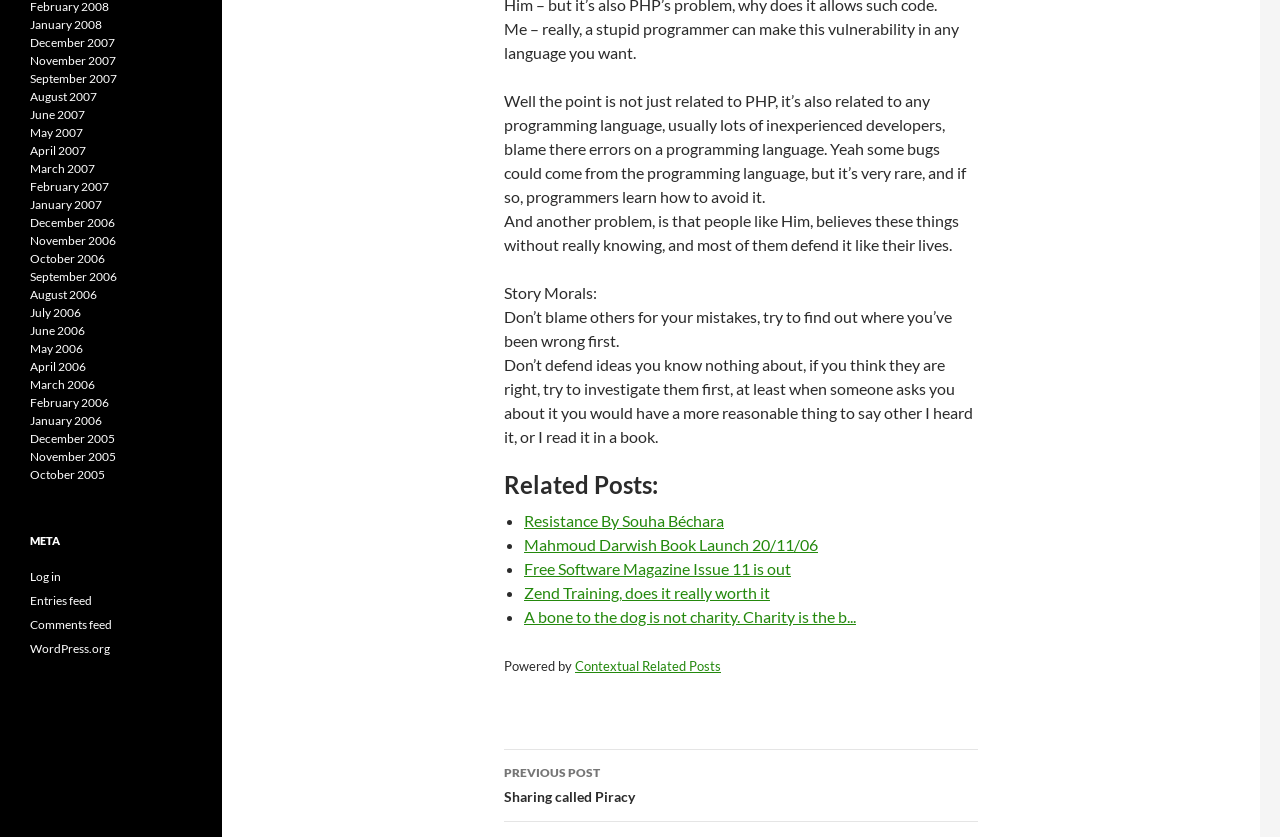Please determine the bounding box coordinates of the clickable area required to carry out the following instruction: "Go to 'January 2008'". The coordinates must be four float numbers between 0 and 1, represented as [left, top, right, bottom].

[0.023, 0.02, 0.08, 0.038]